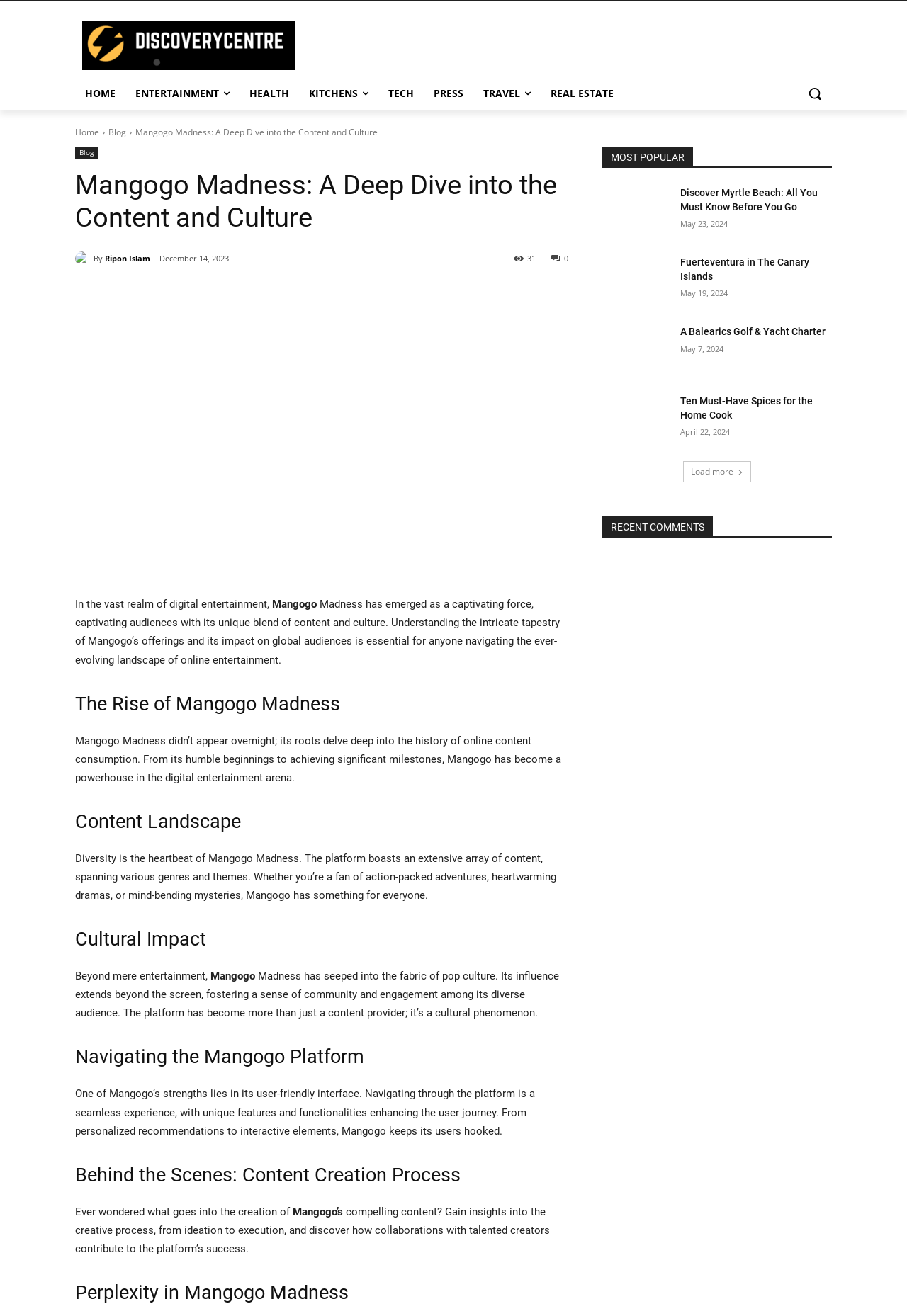Please identify the bounding box coordinates of the element I should click to complete this instruction: 'Load more articles'. The coordinates should be given as four float numbers between 0 and 1, like this: [left, top, right, bottom].

[0.753, 0.35, 0.828, 0.367]